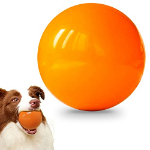Please respond in a single word or phrase: 
What is the dog holding in its mouth?

a smaller orange ball